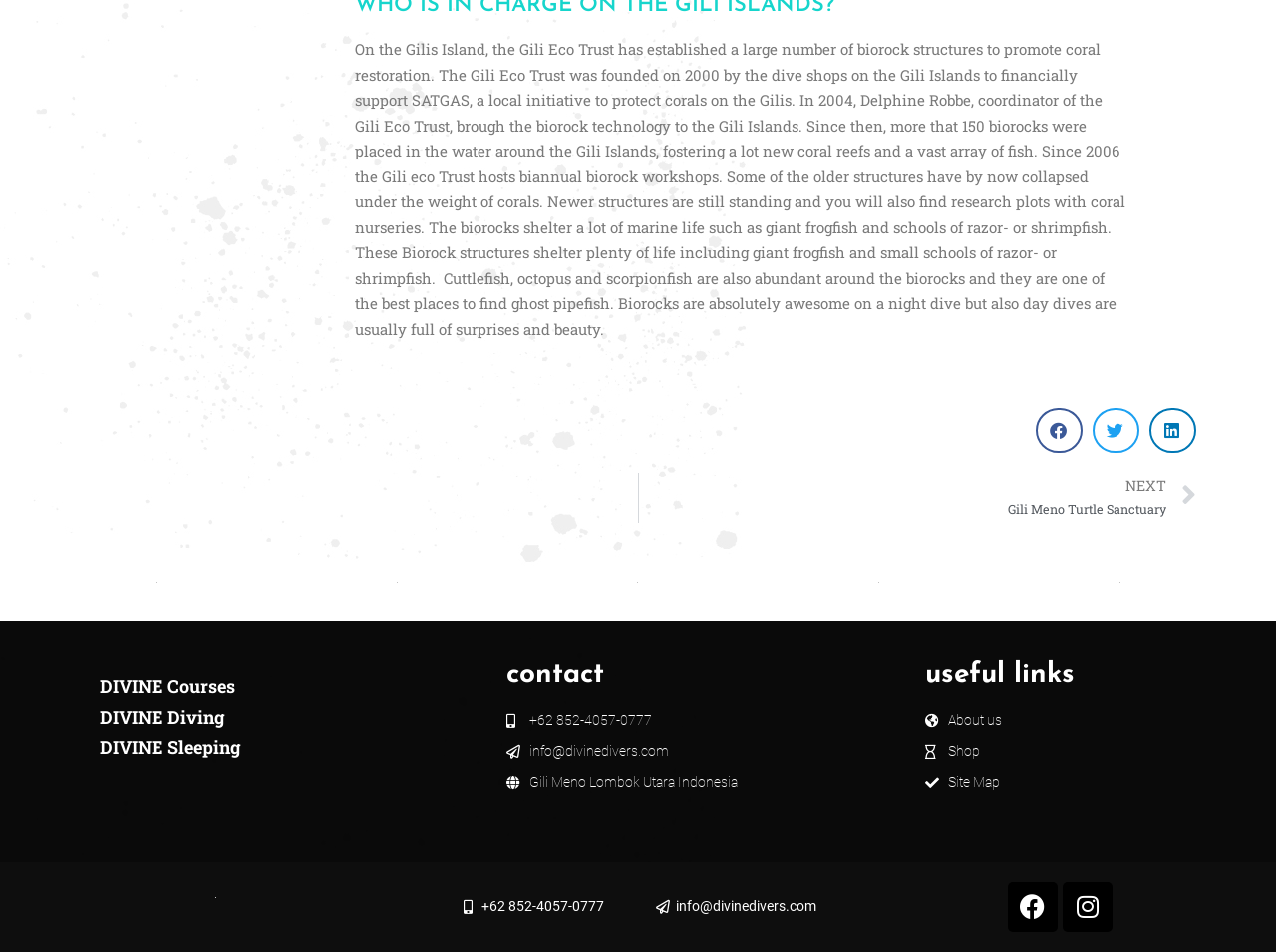Predict the bounding box coordinates of the area that should be clicked to accomplish the following instruction: "View the 'Recent Comments' section". The bounding box coordinates should consist of four float numbers between 0 and 1, i.e., [left, top, right, bottom].

None